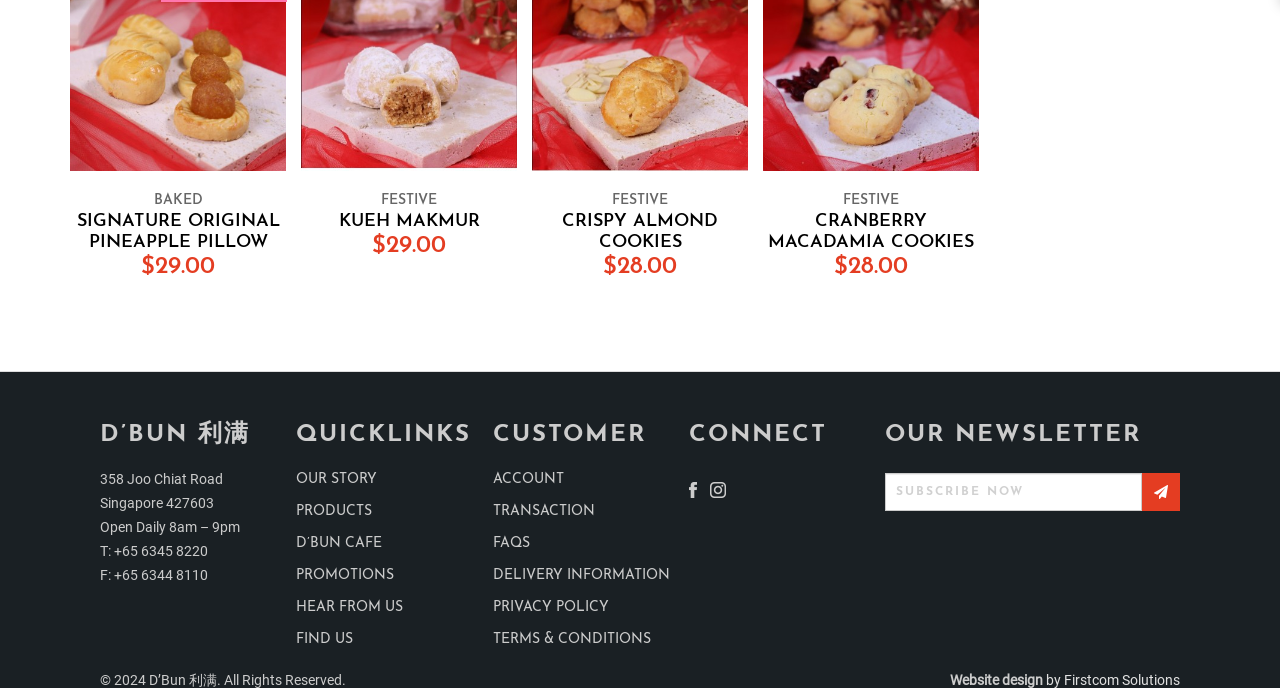Show me the bounding box coordinates of the clickable region to achieve the task as per the instruction: "Search for products".

[0.114, 0.073, 0.145, 0.109]